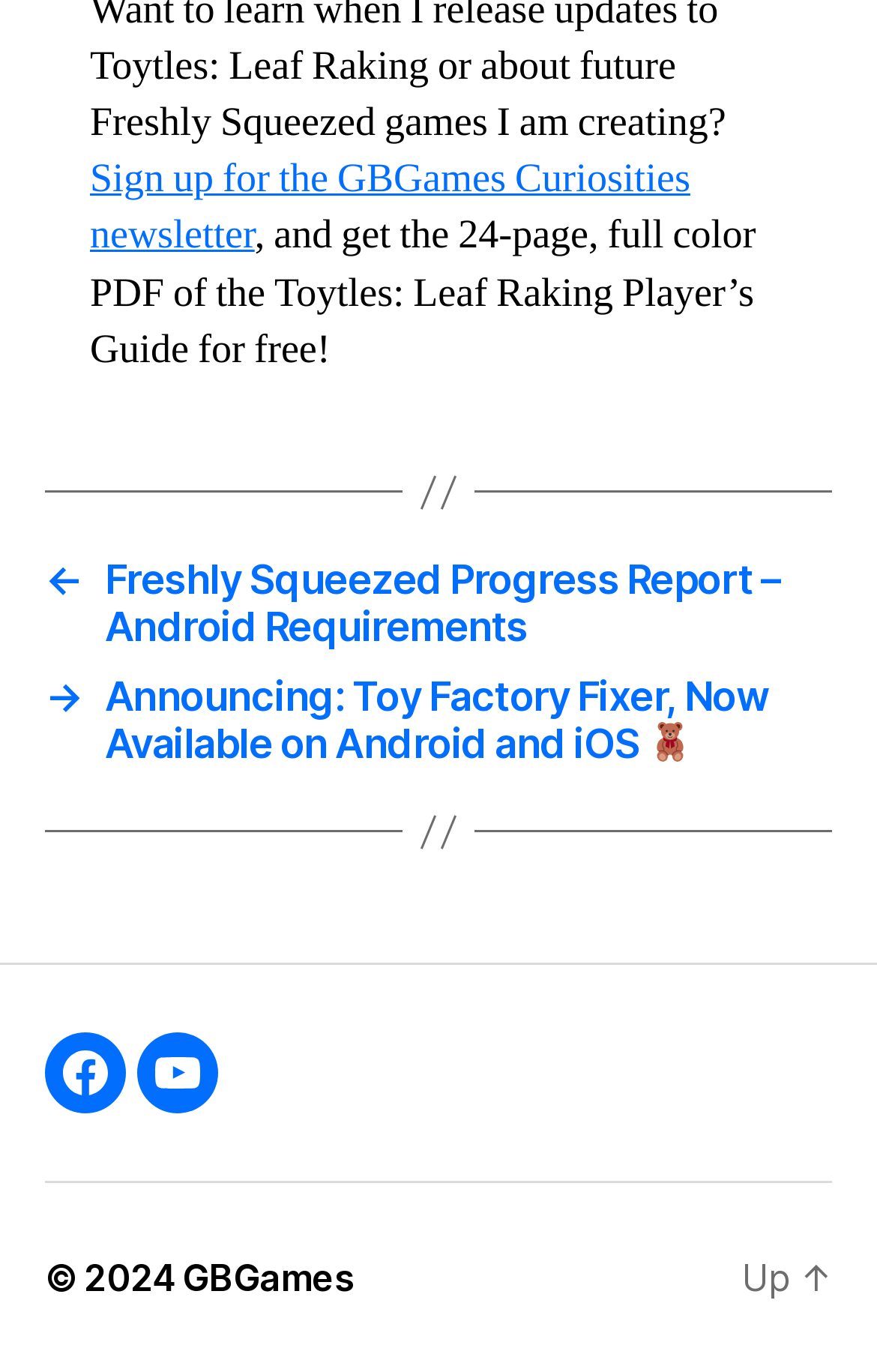What is the position of the 'Up' link on the webpage?
Give a thorough and detailed response to the question.

I examined the bounding box coordinates of the 'Up' link element and found that its y1 and y2 values are close to 1, indicating that it is located at the bottom of the webpage. Additionally, its x1 and x2 values are close to 1, suggesting that it is positioned on the right side of the webpage.